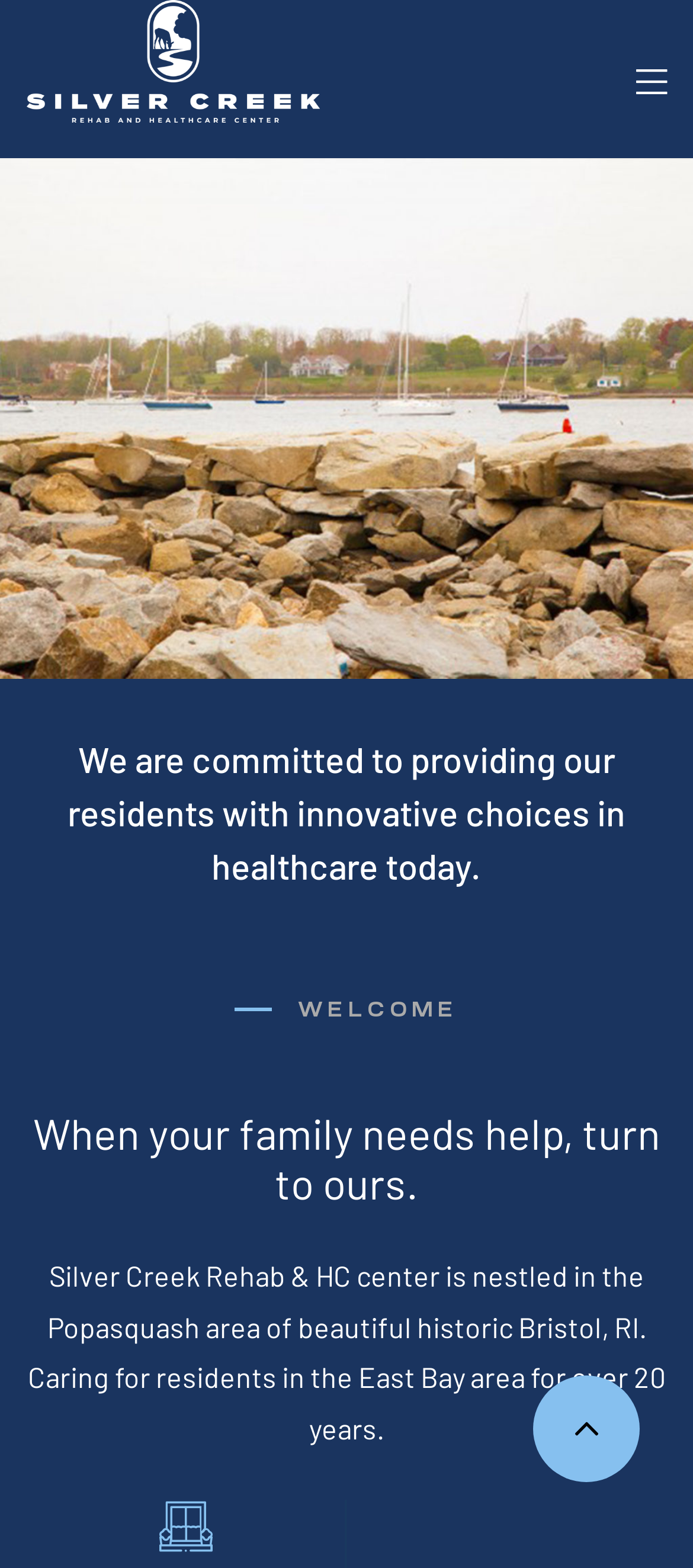Please specify the bounding box coordinates in the format (top-left x, top-left y, bottom-right x, bottom-right y), with all values as floating point numbers between 0 and 1. Identify the bounding box of the UI element described by: alt="logo" title="logo"

[0.038, 0.0, 0.462, 0.079]